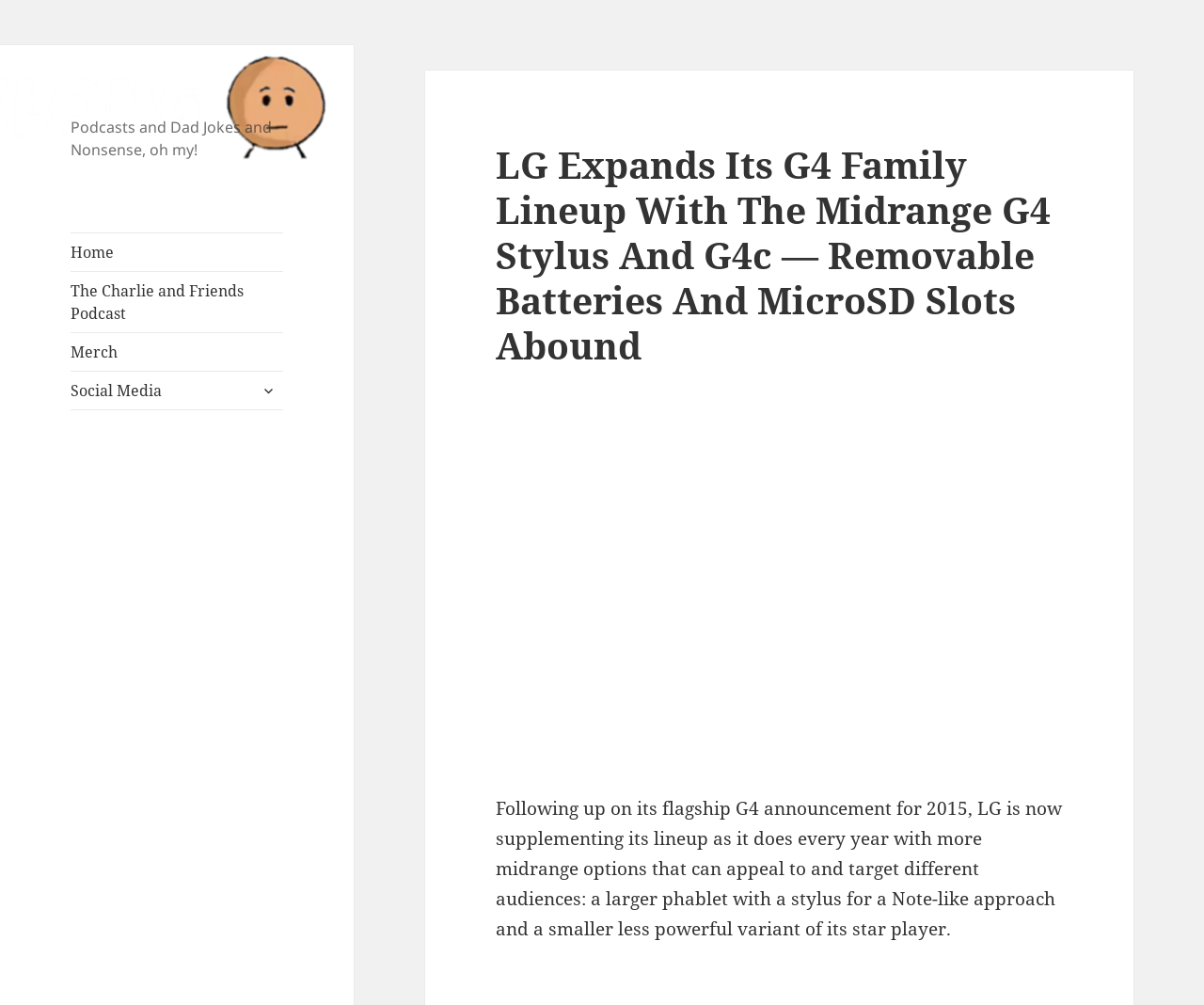Determine the primary headline of the webpage.

LG Expands Its G4 Family Lineup With The Midrange G4 Stylus And G4c — Removable Batteries And MicroSD Slots Abound